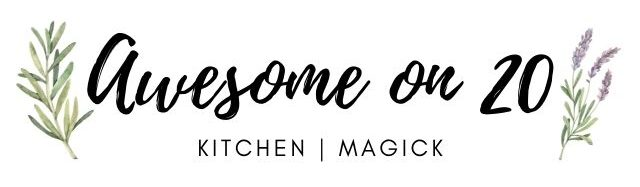Provide a thorough description of the image presented.

The image features the logo for "Awesome on 20," a brand centered around cooking and magic. The design showcases elegant typography with the words "Awesome on 20" prominently displayed in a stylish script. Below the main name, the words "KITCHEN | MAGICK" appear in a more understated, sans-serif font, emphasizing the blend of culinary creativity and magical elements. The logo is adorned with decorative sprigs of rosemary and lavender, adding a touch of nature and enhancing the theme of culinary artistry and enchantment. This imagery invites viewers to explore the unique recipes and lifestyle tips shared by the creator, celebrating both cooking and a bit of whimsical magic.